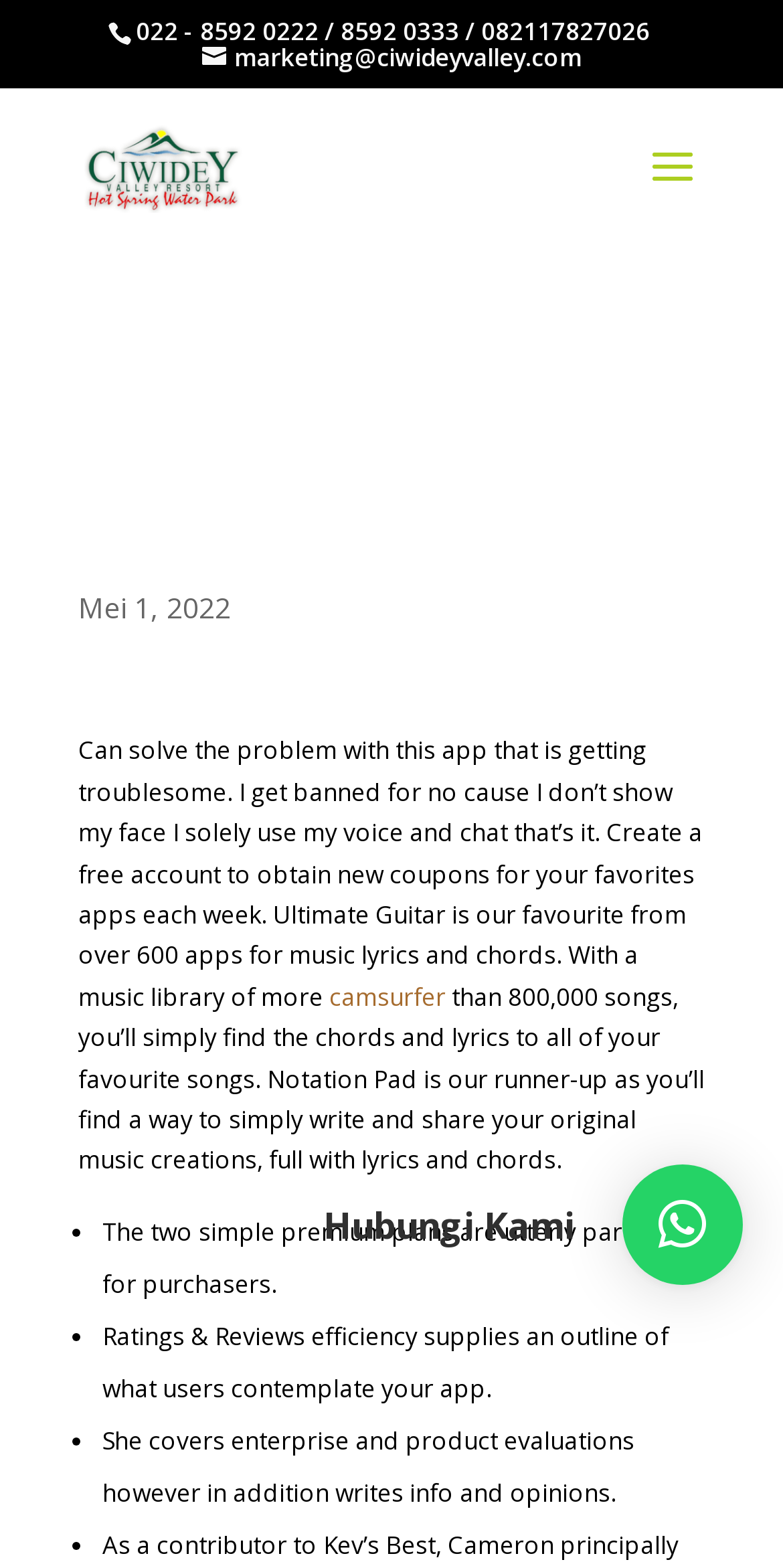Please find the bounding box for the following UI element description. Provide the coordinates in (top-left x, top-left y, bottom-right x, bottom-right y) format, with values between 0 and 1: camsurfer

[0.421, 0.624, 0.569, 0.646]